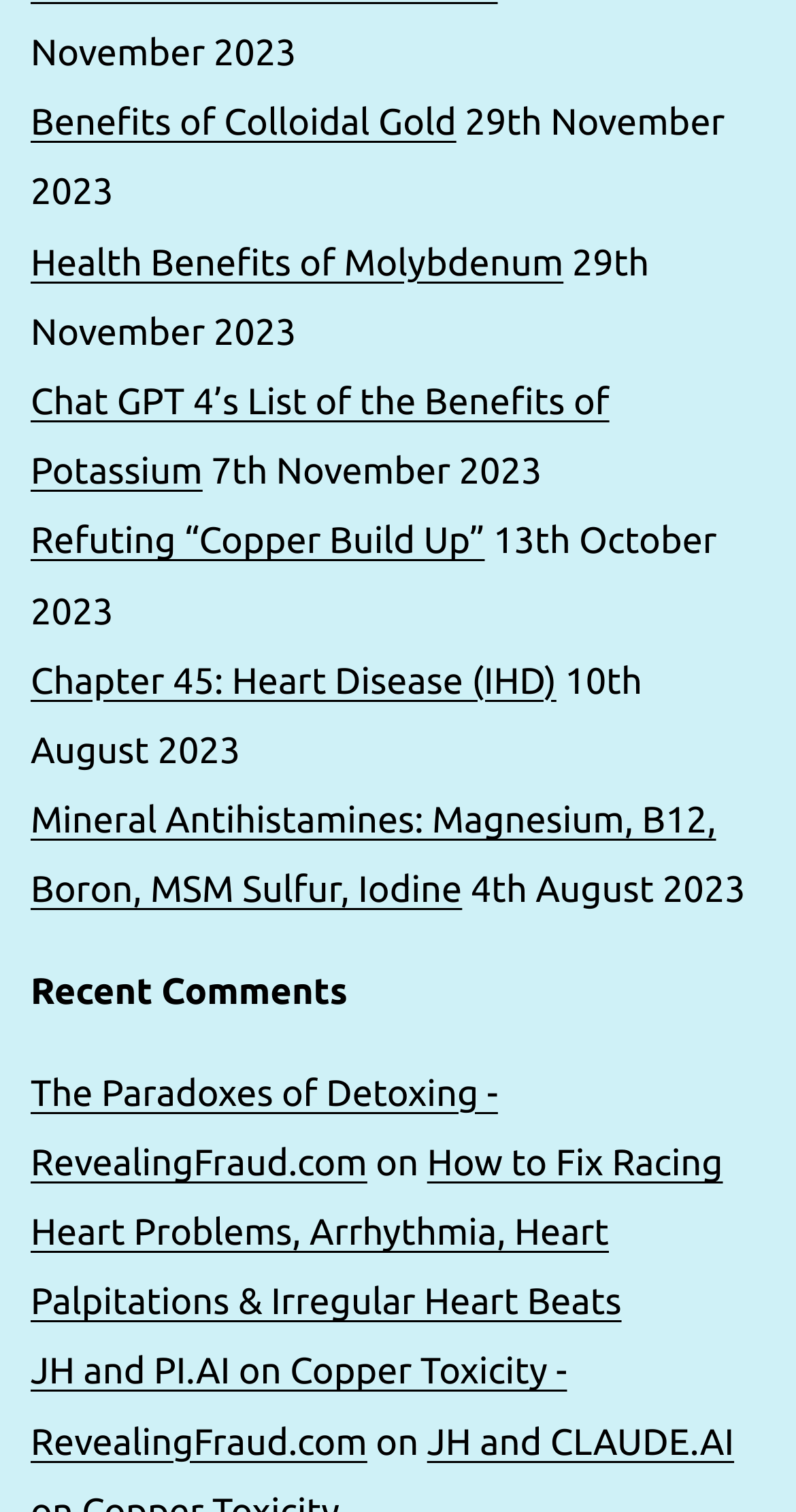From the webpage screenshot, predict the bounding box of the UI element that matches this description: "Manganese Toxicity Concerns Refuted".

[0.038, 0.001, 0.835, 0.028]